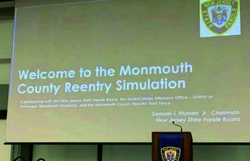Please examine the image and answer the question with a detailed explanation:
Who is Samuel J. Plumer Jr.?

The text on the presentation slide mentions Samuel J. Plumer Jr. alongside the logo of the New Jersey State Parole Board, indicating his position as the Chairman of the board.